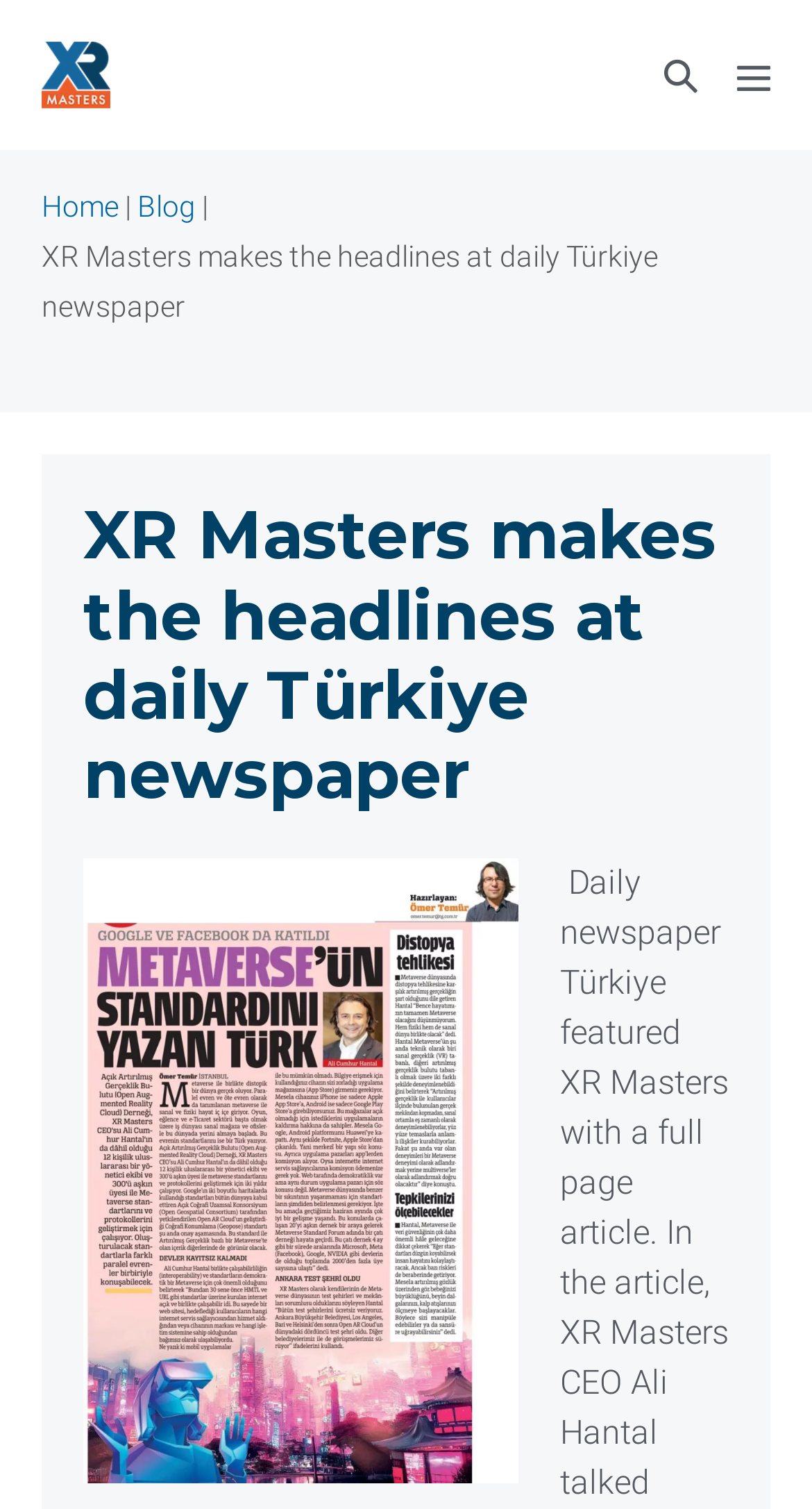What is the purpose of the button with the text 'Mobile Site Navigation'?
Look at the image and respond with a one-word or short phrase answer.

To control navigation